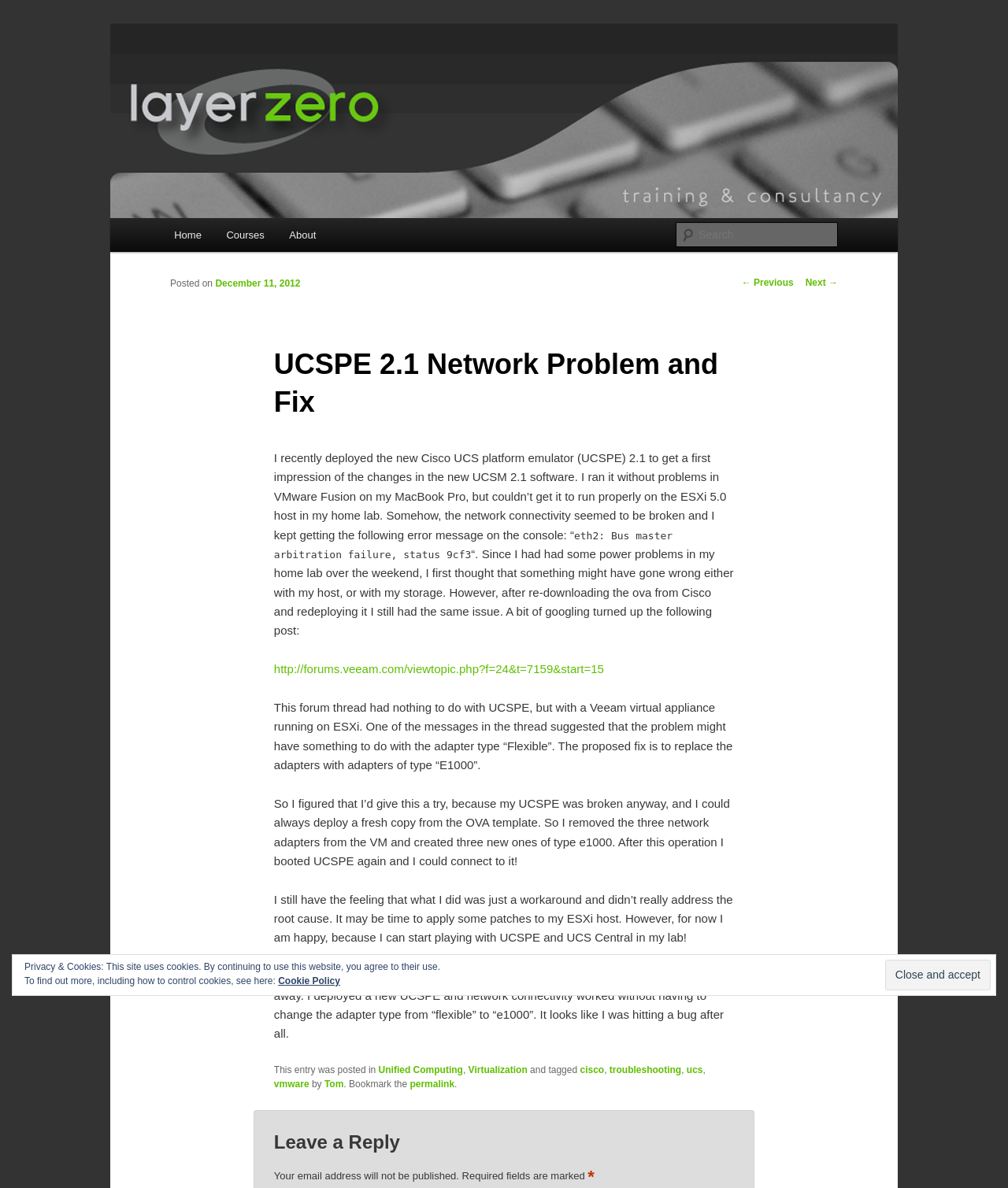Pinpoint the bounding box coordinates of the element to be clicked to execute the instruction: "View the courses page".

[0.212, 0.184, 0.275, 0.212]